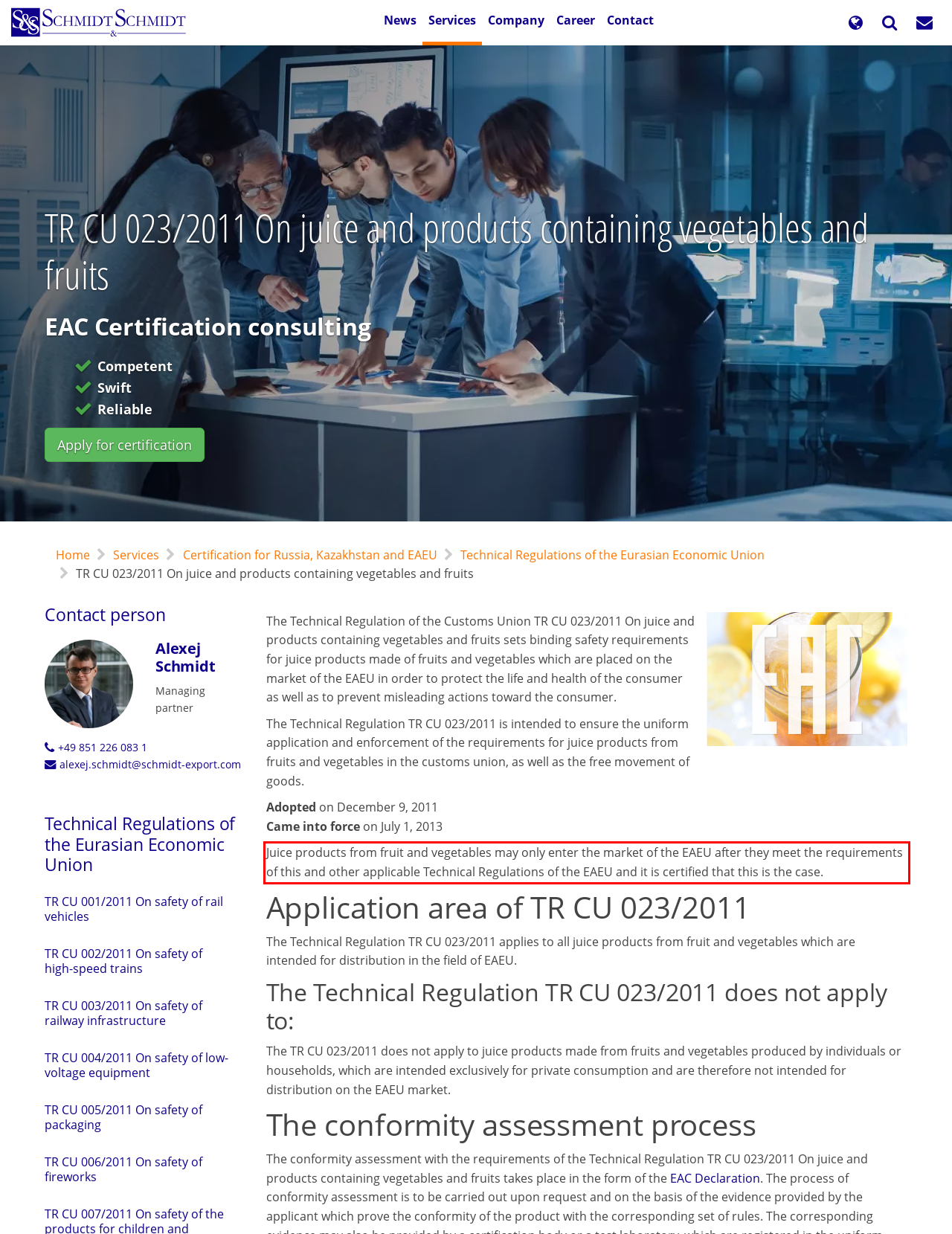View the screenshot of the webpage and identify the UI element surrounded by a red bounding box. Extract the text contained within this red bounding box.

Juice products from fruit and vegetables may only enter the market of the EAEU after they meet the requirements of this and other applicable Technical Regulations of the EAEU and it is certified that this is the case.